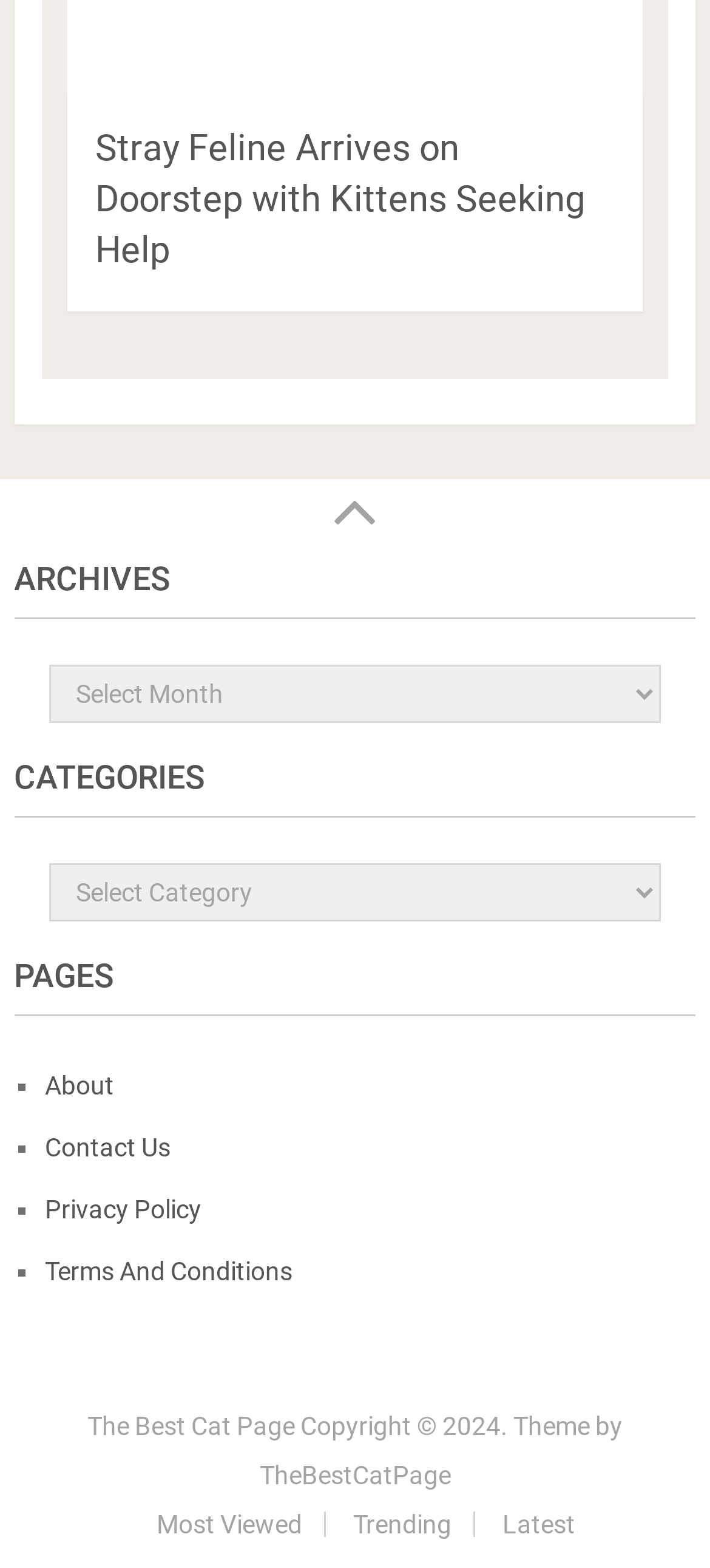Please determine the bounding box coordinates of the area that needs to be clicked to complete this task: 'read archives'. The coordinates must be four float numbers between 0 and 1, formatted as [left, top, right, bottom].

[0.02, 0.359, 0.98, 0.395]